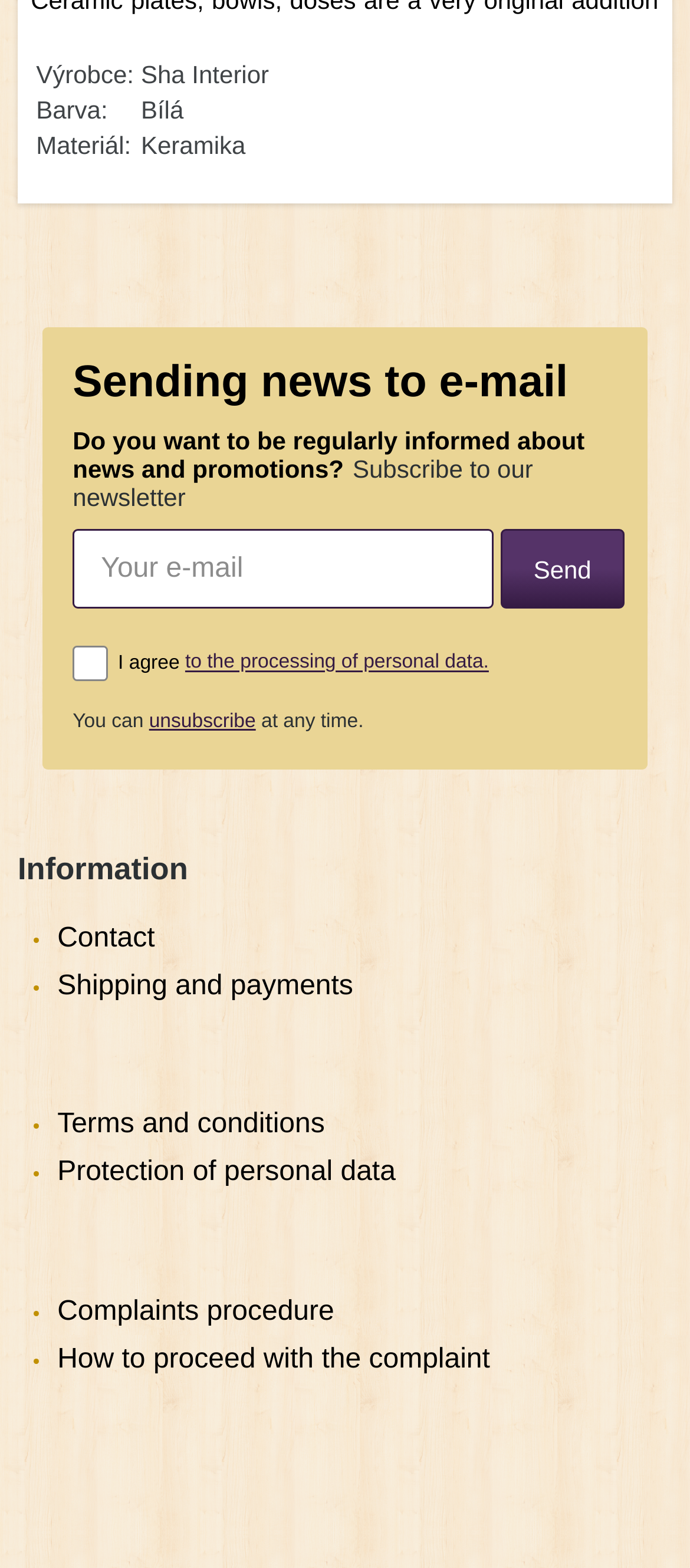Locate the bounding box coordinates of the clickable region to complete the following instruction: "Check the agreement checkbox."

[0.105, 0.412, 0.157, 0.435]